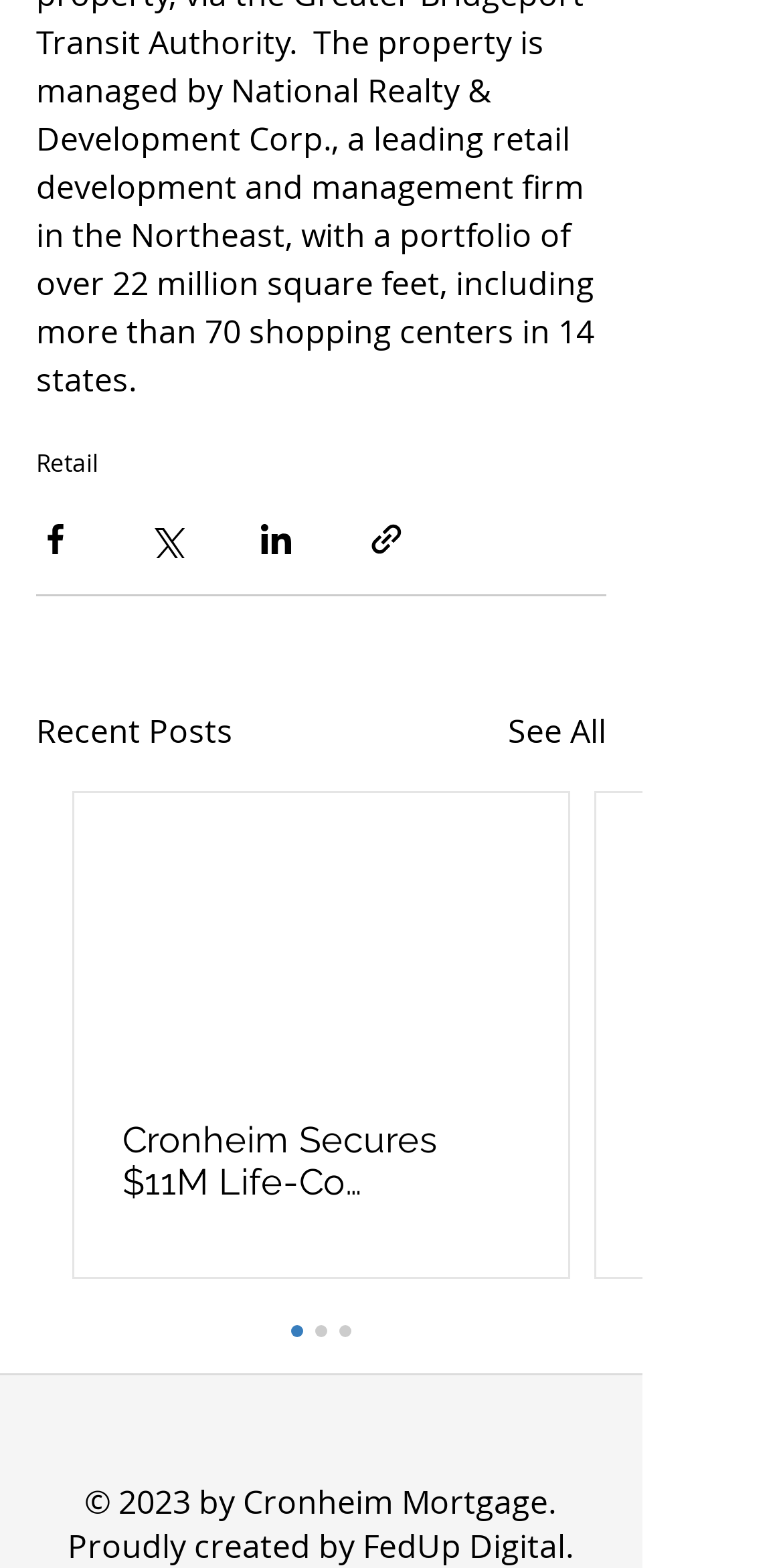What is the topic of the recent posts section?
Provide an in-depth answer to the question, covering all aspects.

The recent posts section is located below the social media sharing buttons, and the first link in this section is labeled 'Retail', indicating that the topic of the recent posts is related to retail.